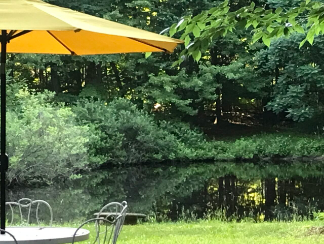Offer a detailed explanation of what is depicted in the image.

The image depicts a serene outdoor setting, characterized by a calm body of water reflecting lush greenery. In the foreground, a circular table with elegant wrought iron chairs sits under a bright yellow umbrella, providing shade for relaxation. The backdrop features a dense arrangement of trees, creating a tranquil atmosphere, while the water's surface mirrors the surrounding foliage, enhancing the natural beauty of the scene. This picturesque view evokes a sense of peace and connection with nature, perfect for moments of contemplation or social gatherings.